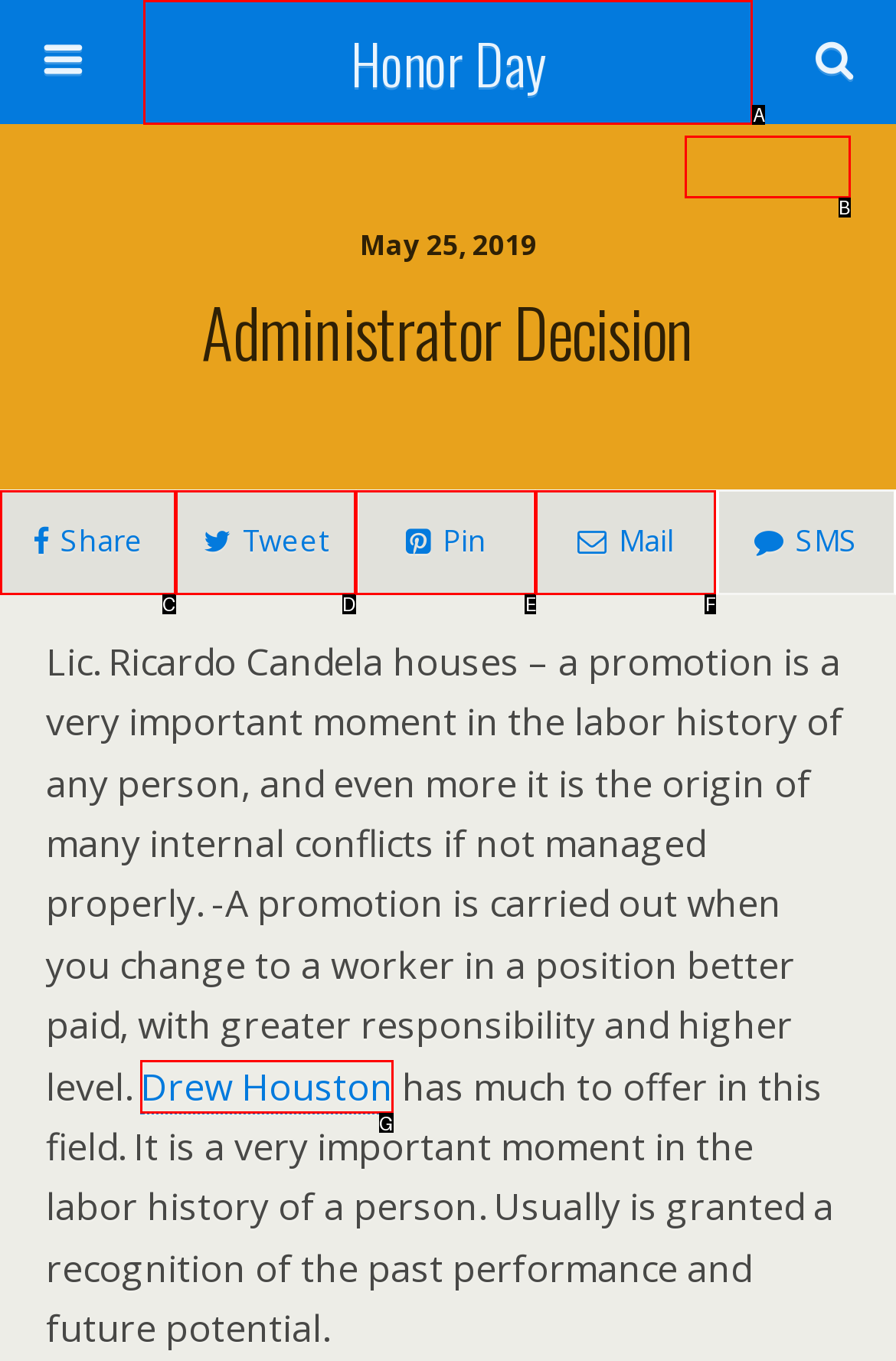Given the description: Share, select the HTML element that matches it best. Reply with the letter of the chosen option directly.

C